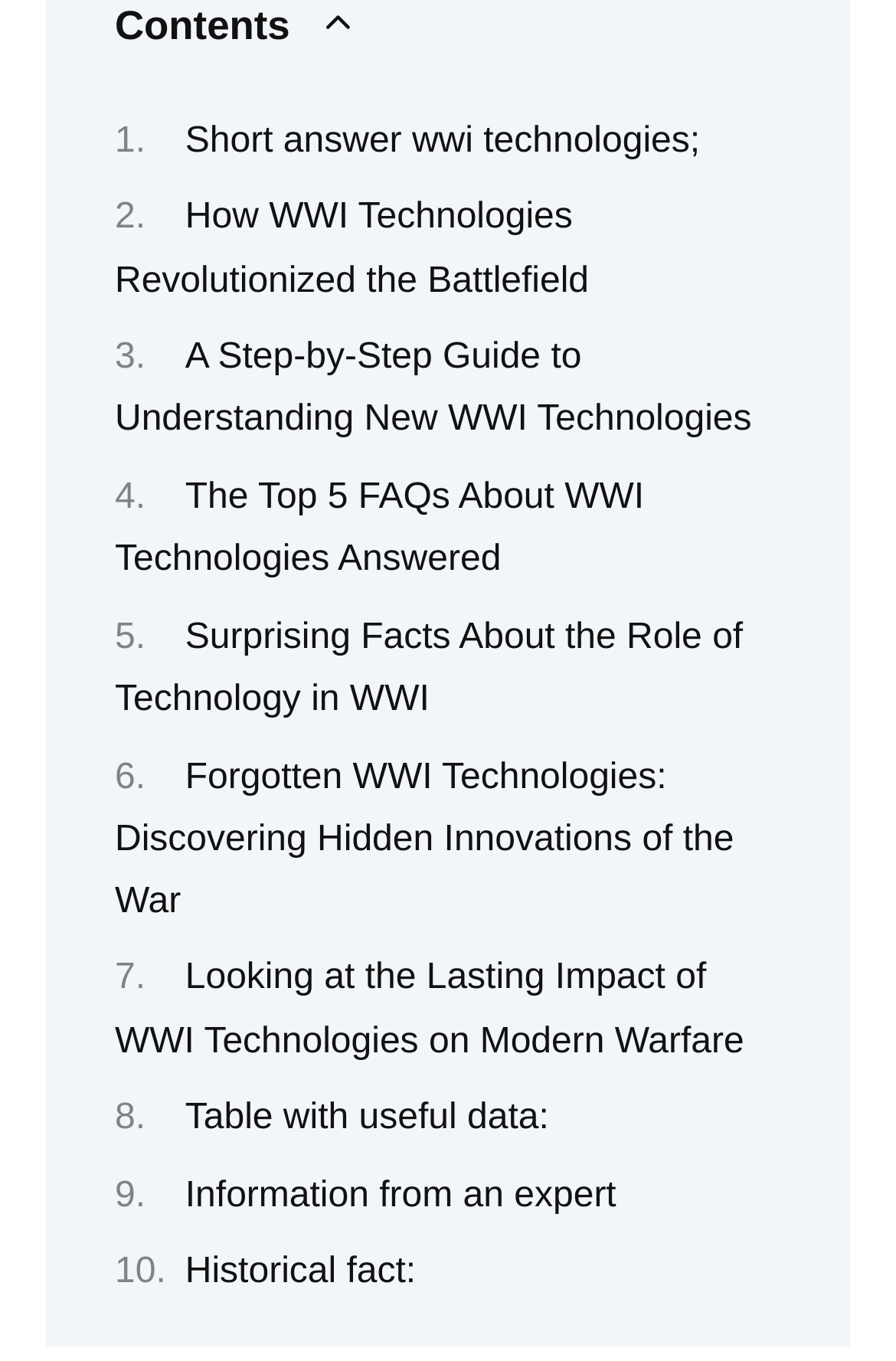Identify the bounding box coordinates necessary to click and complete the given instruction: "Click on 'Short answer wwi technologies'".

[0.207, 0.089, 0.781, 0.118]